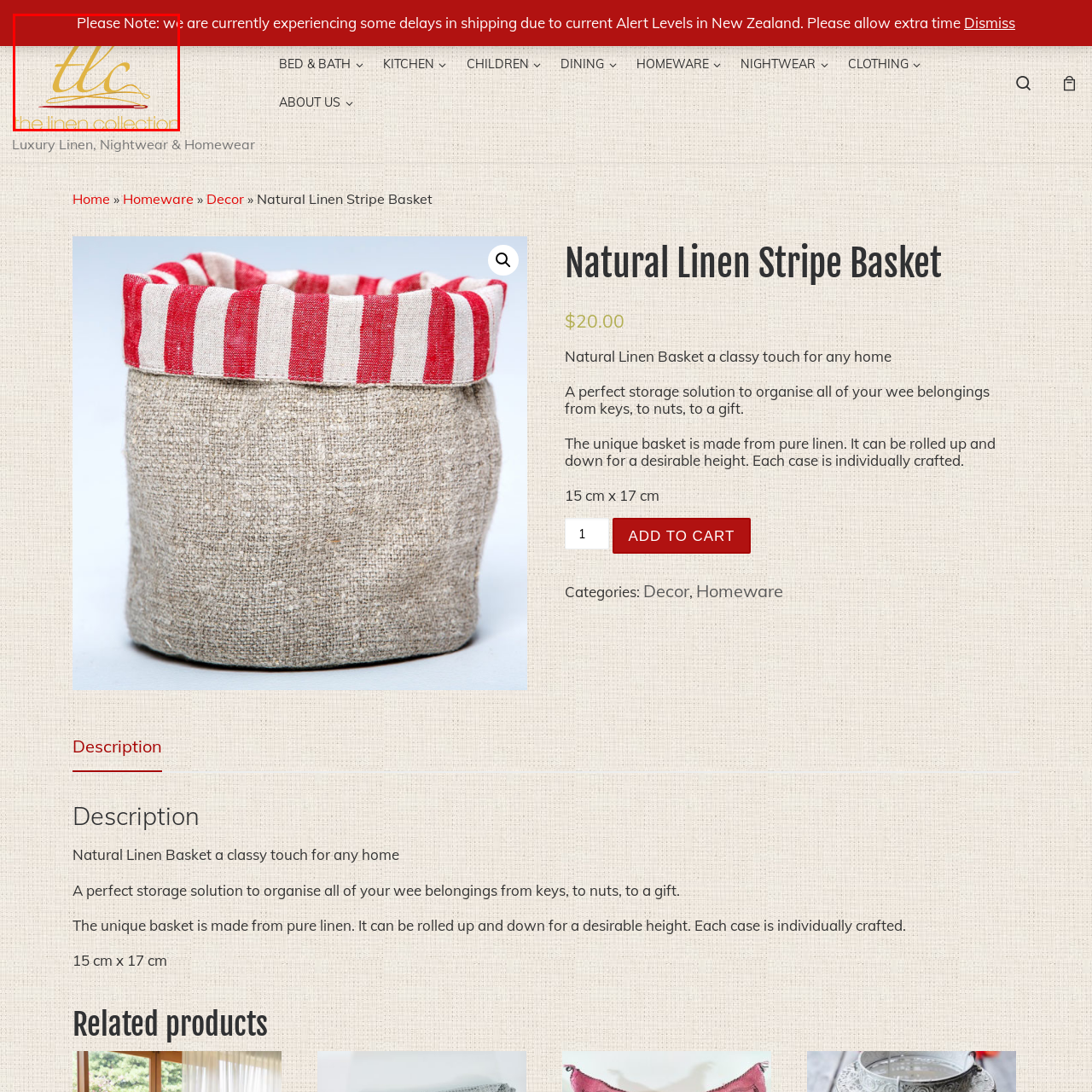What is the purpose of the red banner?
Concentrate on the image bordered by the red bounding box and offer a comprehensive response based on the image details.

The bright red banner is situated below the logo and includes a note indicating potential shipping delays due to ongoing conditions in New Zealand, emphasizing the brand's commitment to customer communication and transparency.